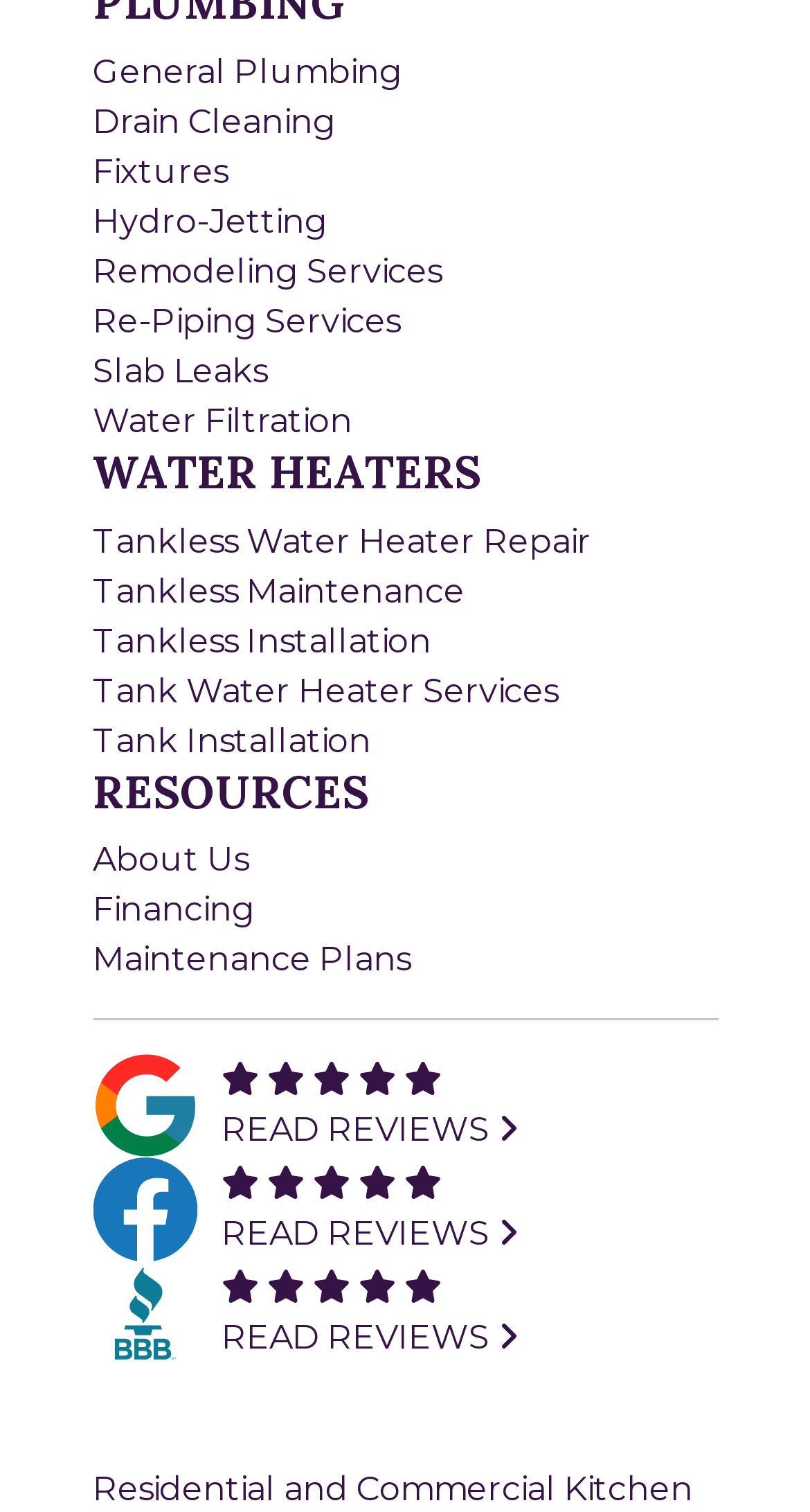How many types of water heater services are listed?
Answer the question with a single word or phrase by looking at the picture.

4